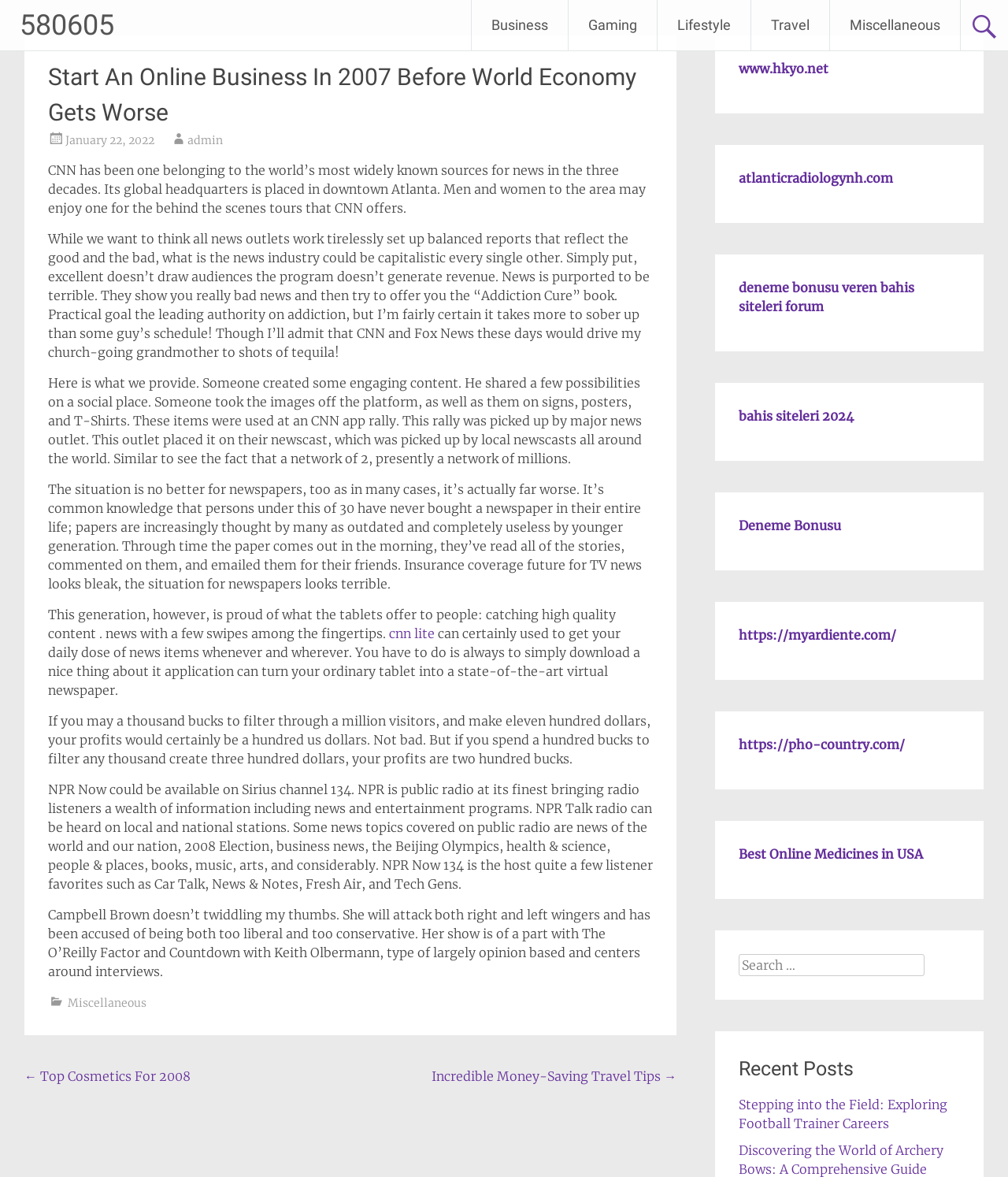Identify the bounding box coordinates for the element that needs to be clicked to fulfill this instruction: "Click on the 'Business' link". Provide the coordinates in the format of four float numbers between 0 and 1: [left, top, right, bottom].

[0.468, 0.0, 0.563, 0.043]